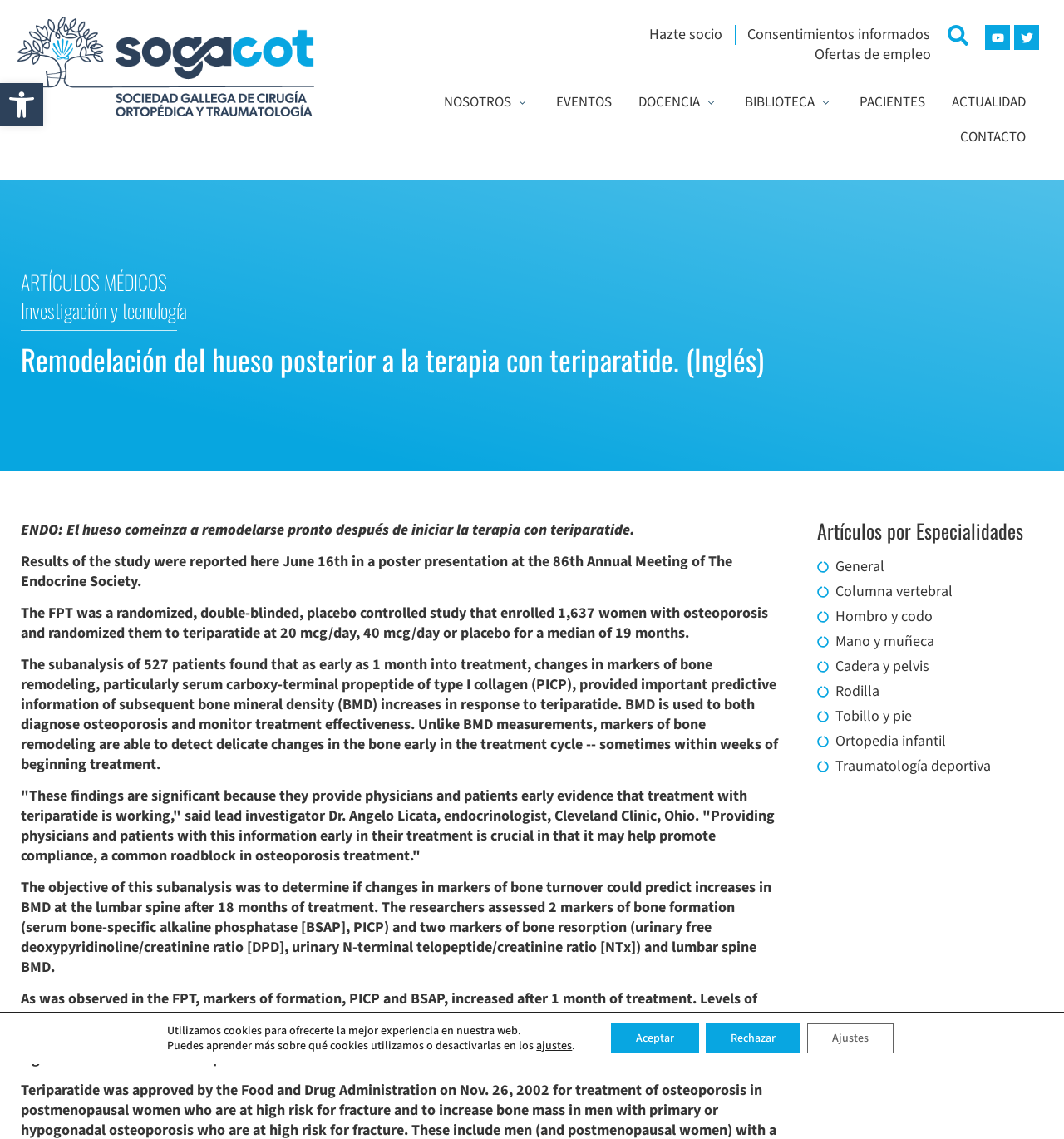Using the format (top-left x, top-left y, bottom-right x, bottom-right y), provide the bounding box coordinates for the described UI element. All values should be floating point numbers between 0 and 1: Eventos

[0.523, 0.081, 0.575, 0.1]